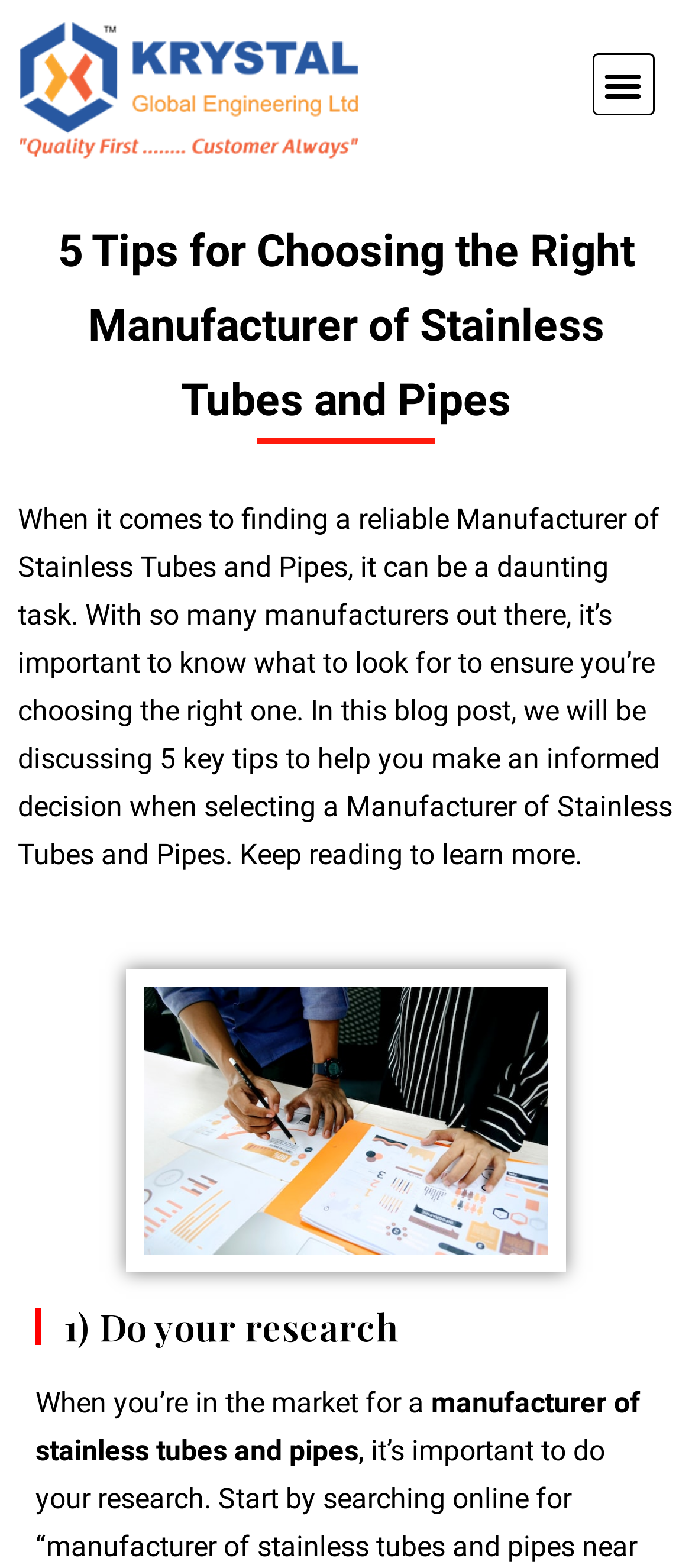Review the image closely and give a comprehensive answer to the question: How many tips are provided for choosing a manufacturer?

The webpage provides 5 tips for choosing the right manufacturer of stainless tubes and pipes, as indicated by the heading '5 Tips for Choosing the Right Manufacturer of Stainless Tubes and Pipes' and the subsequent headings '1) Do your research', etc.